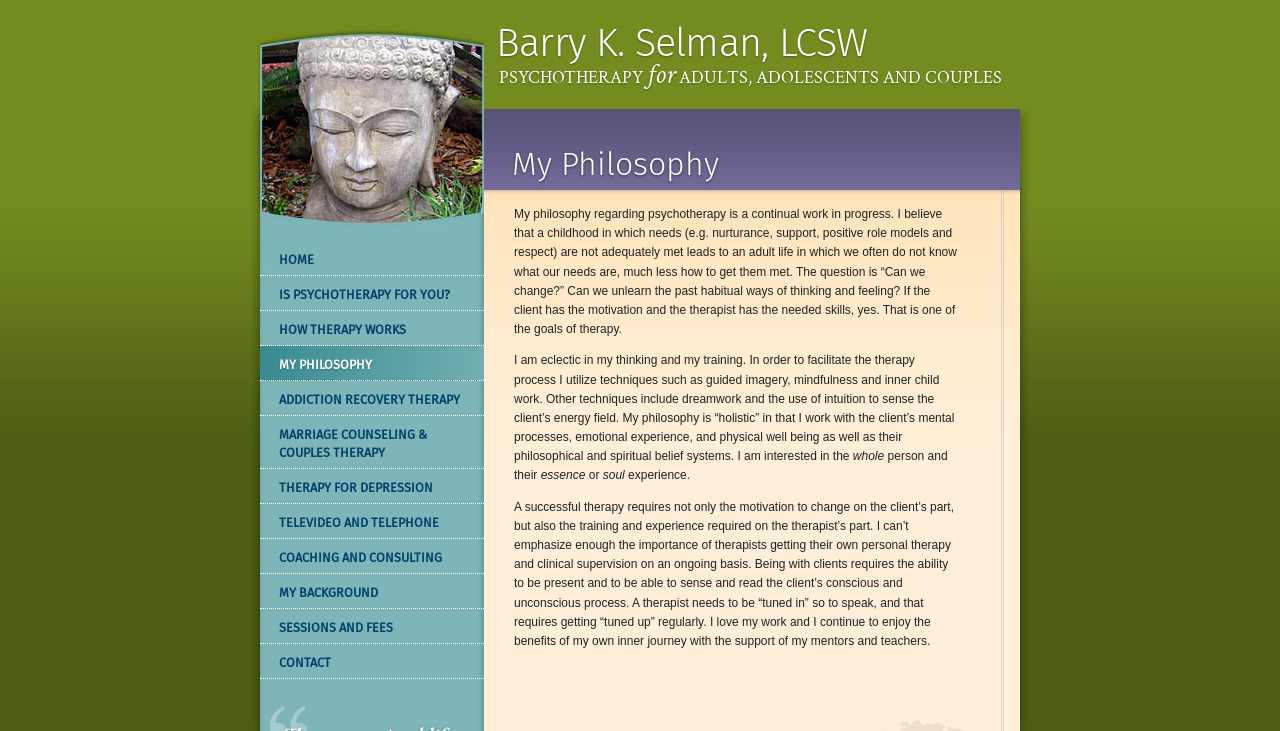Please identify the bounding box coordinates of the element I need to click to follow this instruction: "Contact the psychotherapist".

[0.203, 0.88, 0.378, 0.928]